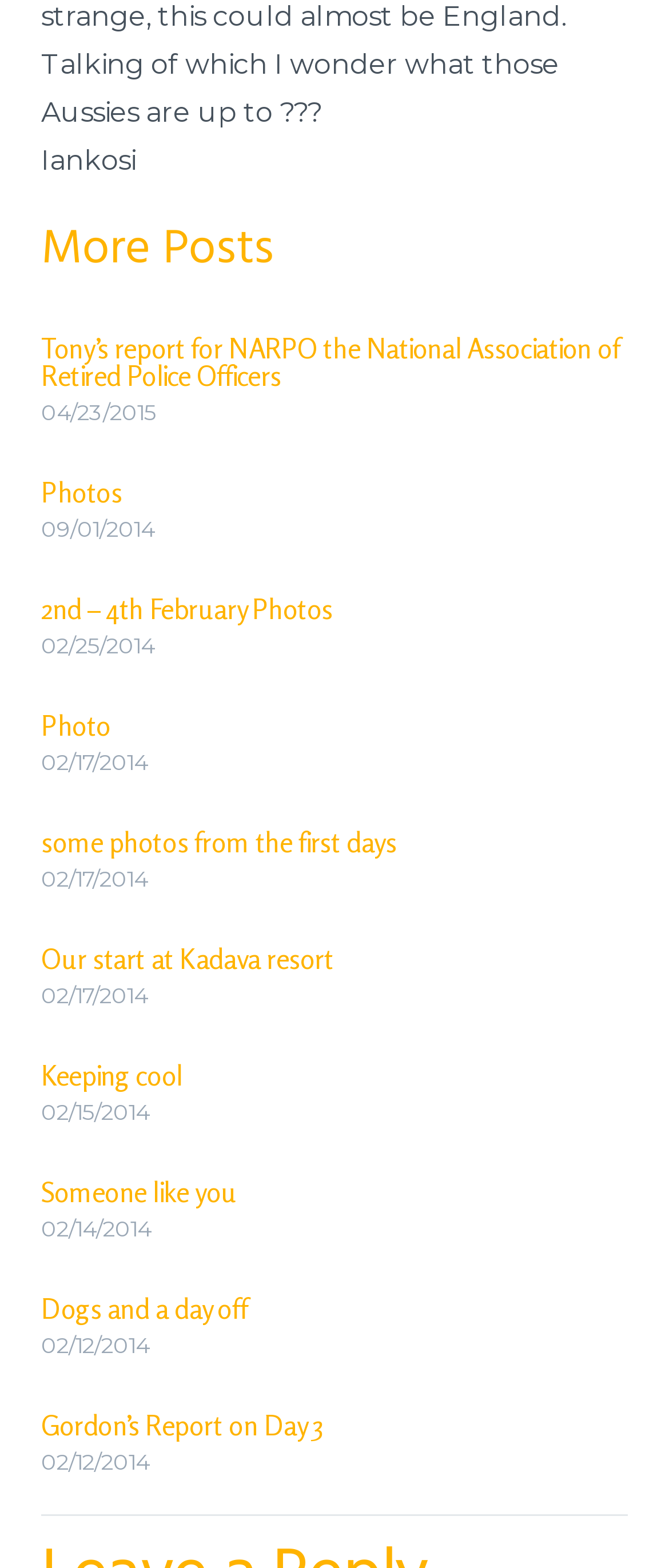Highlight the bounding box coordinates of the region I should click on to meet the following instruction: "Read Photos".

[0.062, 0.303, 0.182, 0.325]